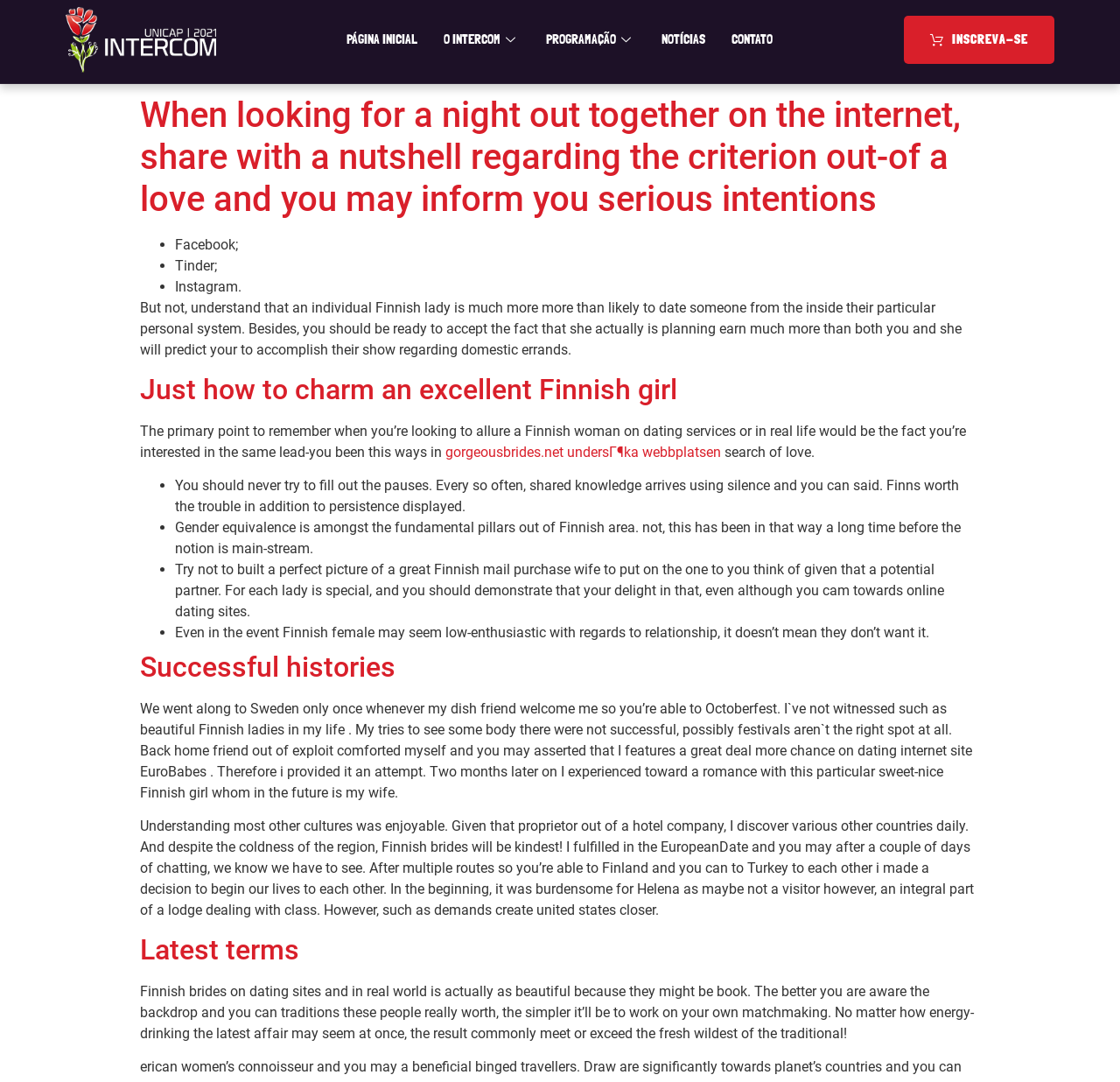What is the name of the dating site mentioned in the webpage?
Based on the screenshot, provide a one-word or short-phrase response.

EuroBabes